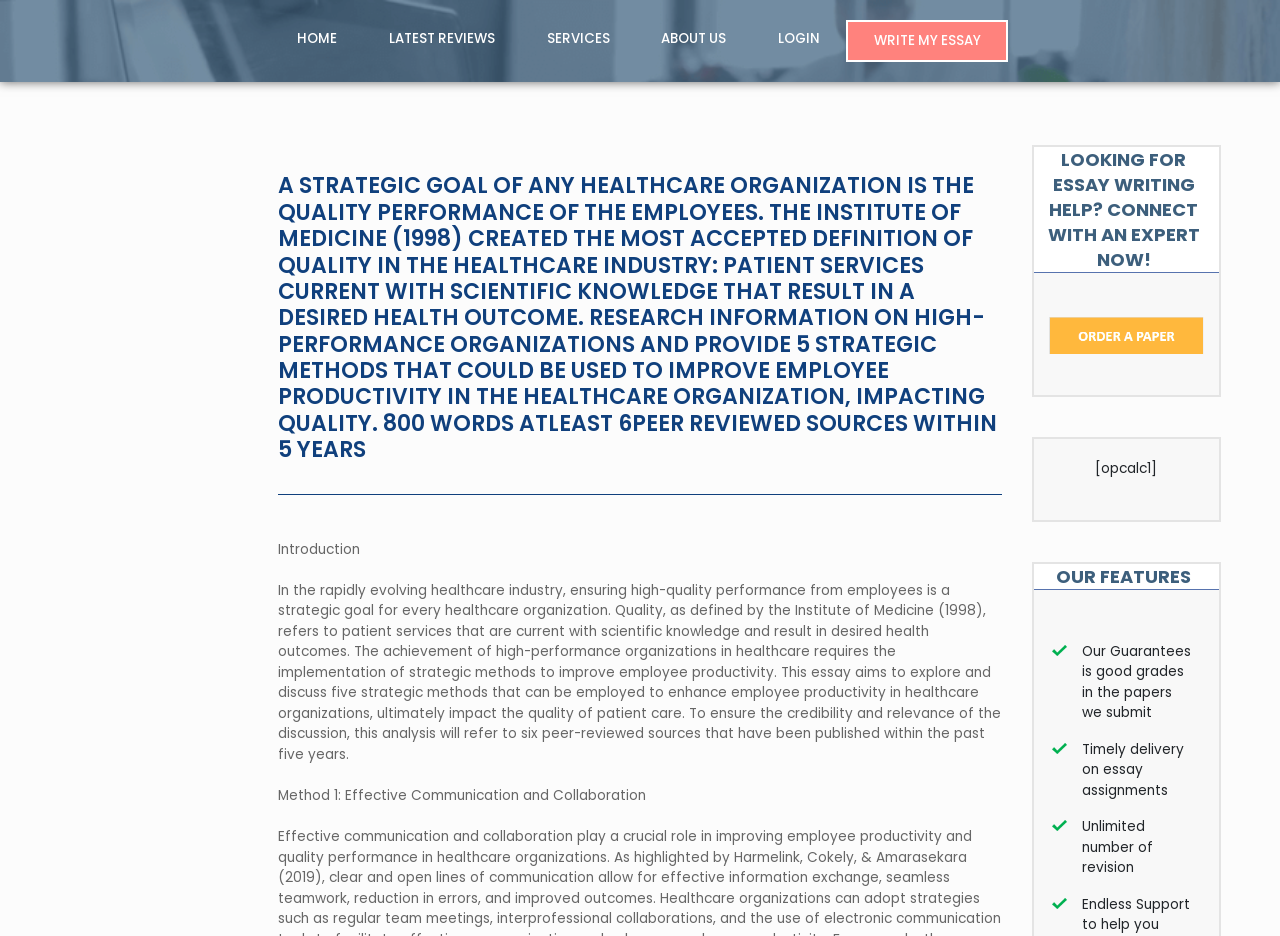Locate the primary heading on the webpage and return its text.

A STRATEGIC GOAL OF ANY HEALTHCARE ORGANIZATION IS THE QUALITY PERFORMANCE OF THE EMPLOYEES. THE INSTITUTE OF MEDICINE (1998) CREATED THE MOST ACCEPTED DEFINITION OF QUALITY IN THE HEALTHCARE INDUSTRY: PATIENT SERVICES CURRENT WITH SCIENTIFIC KNOWLEDGE THAT RESULT IN A DESIRED HEALTH OUTCOME. RESEARCH INFORMATION ON HIGH-PERFORMANCE ORGANIZATIONS AND PROVIDE 5 STRATEGIC METHODS THAT COULD BE USED TO IMPROVE EMPLOYEE PRODUCTIVITY IN THE HEALTHCARE ORGANIZATION, IMPACTING QUALITY. 800 WORDS ATLEAST 6PEER REVIEWED SOURCES WITHIN 5 YEARS